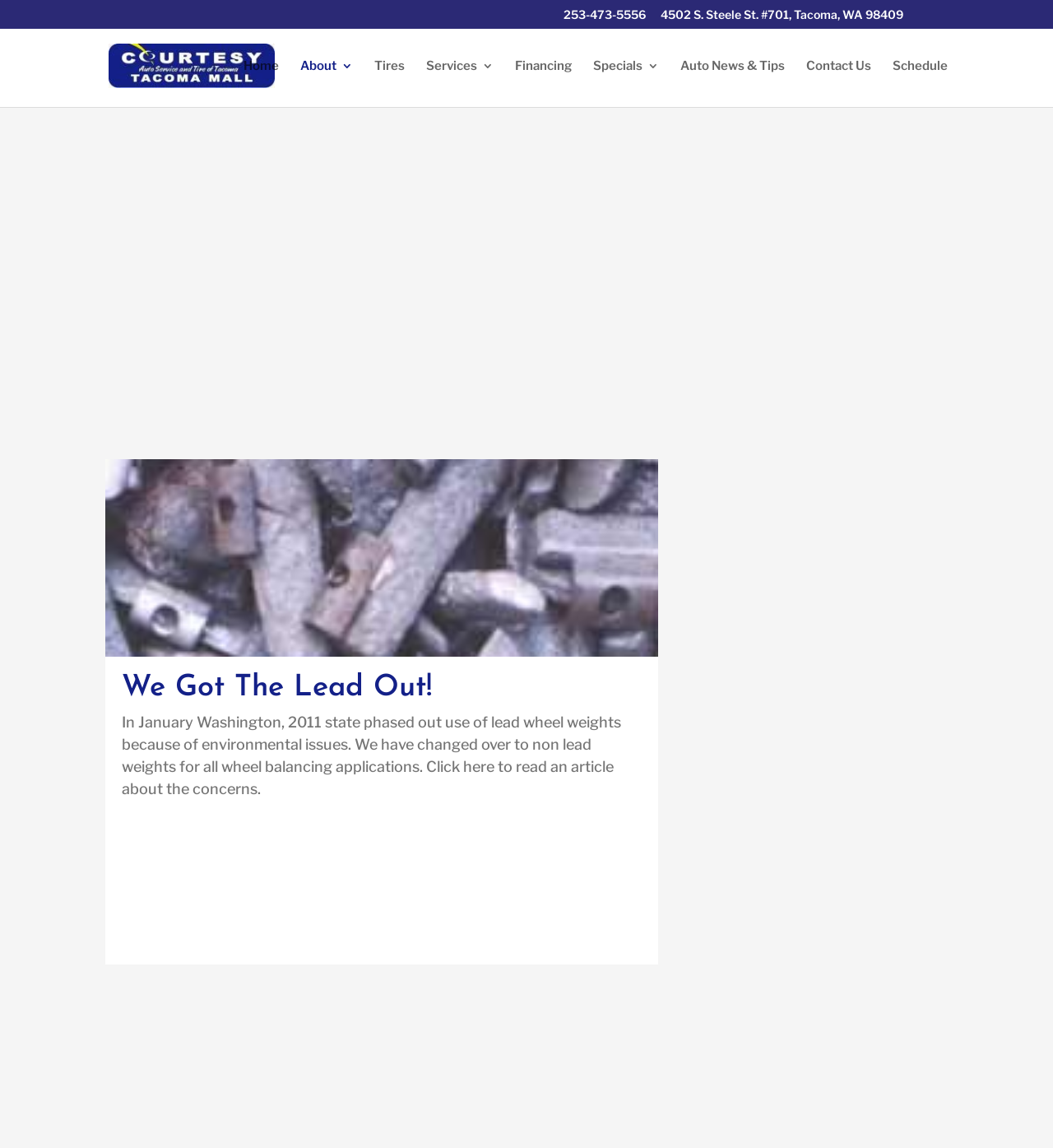Predict the bounding box coordinates of the area that should be clicked to accomplish the following instruction: "Read about the Tahoma Business Environmental Award". The bounding box coordinates should consist of four float numbers between 0 and 1, i.e., [left, top, right, bottom].

[0.1, 0.137, 0.625, 0.266]